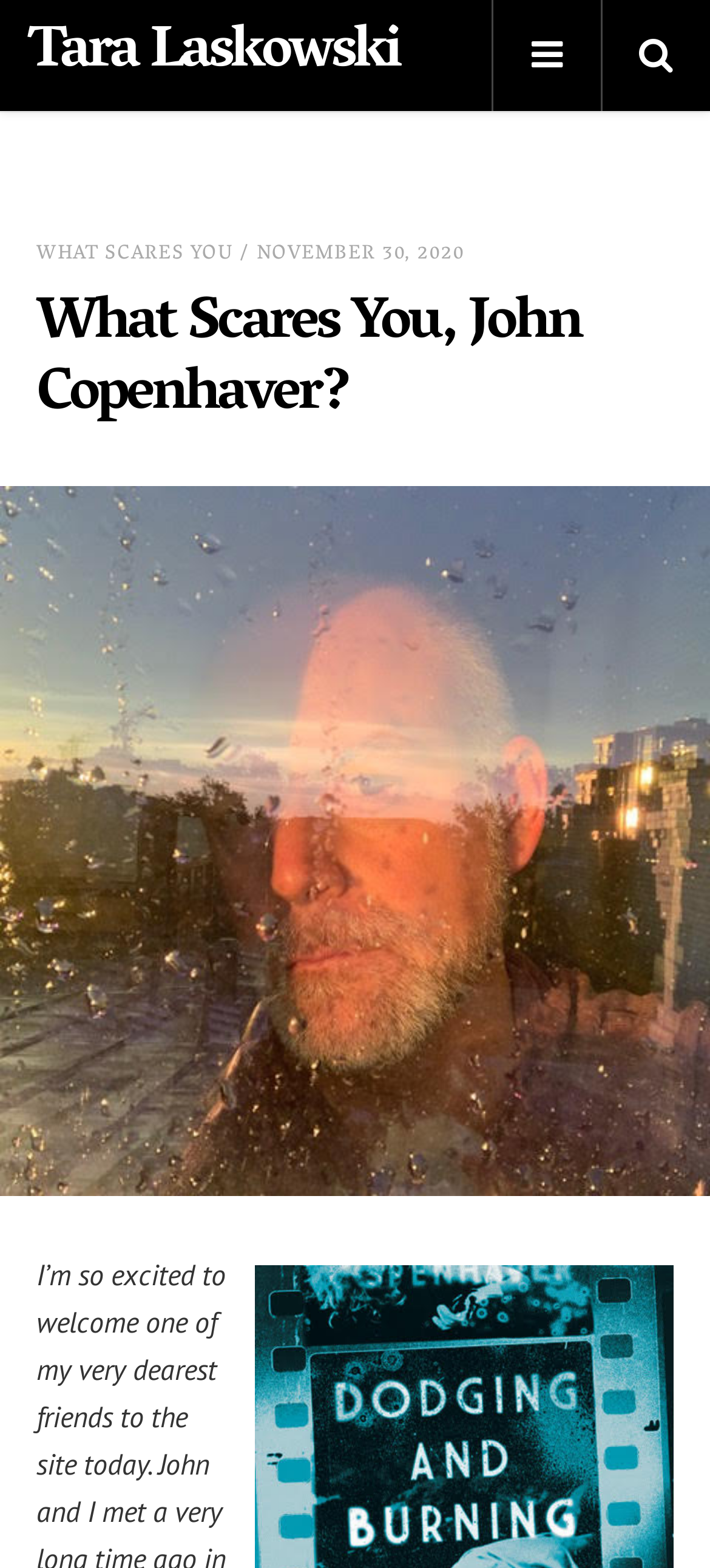What is the date of the article?
Please provide a full and detailed response to the question.

The date of the article can be found below the main heading, where it is written in a static text element.